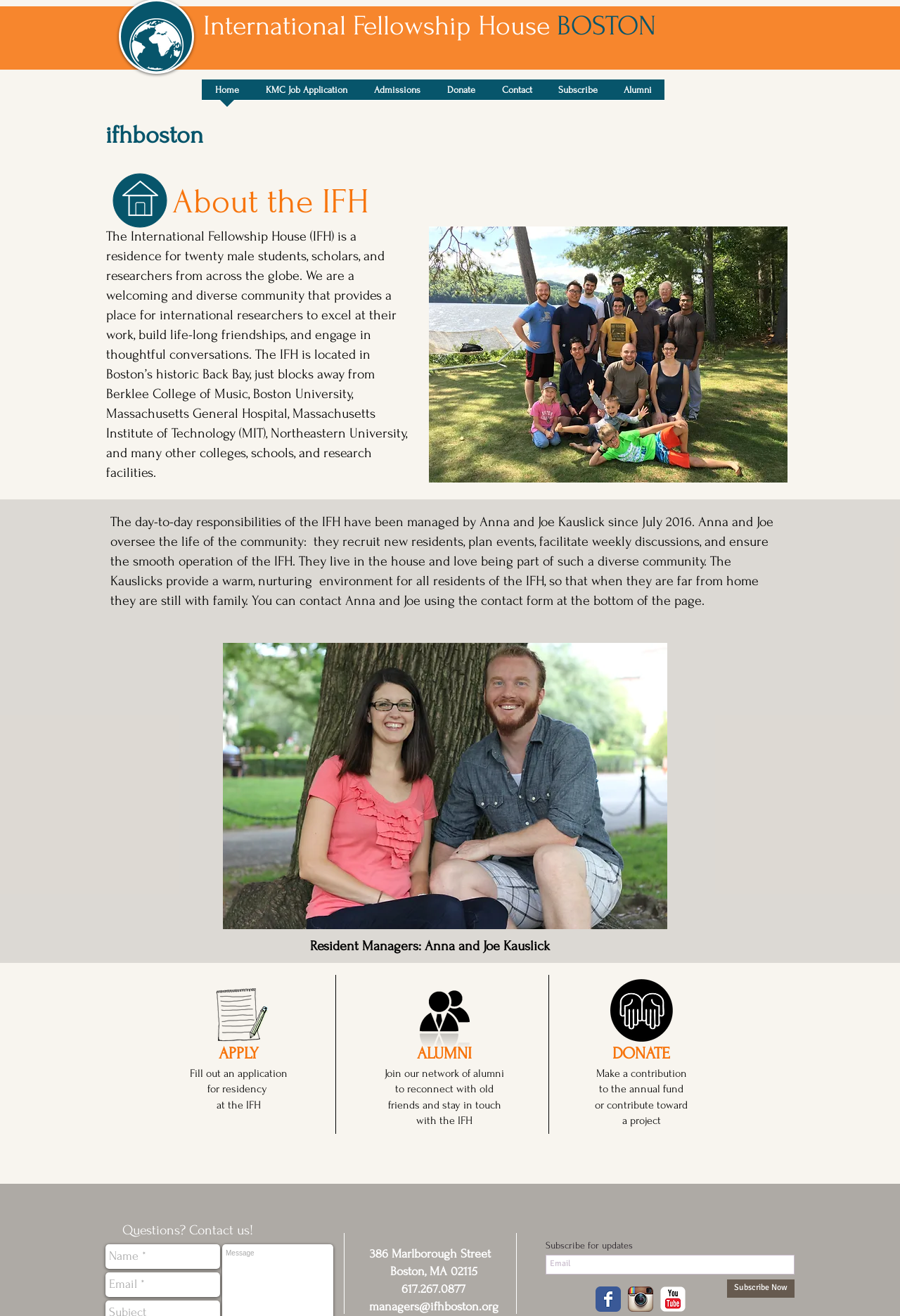Please determine the bounding box coordinates of the clickable area required to carry out the following instruction: "Fill out an application". The coordinates must be four float numbers between 0 and 1, represented as [left, top, right, bottom].

[0.243, 0.793, 0.288, 0.808]